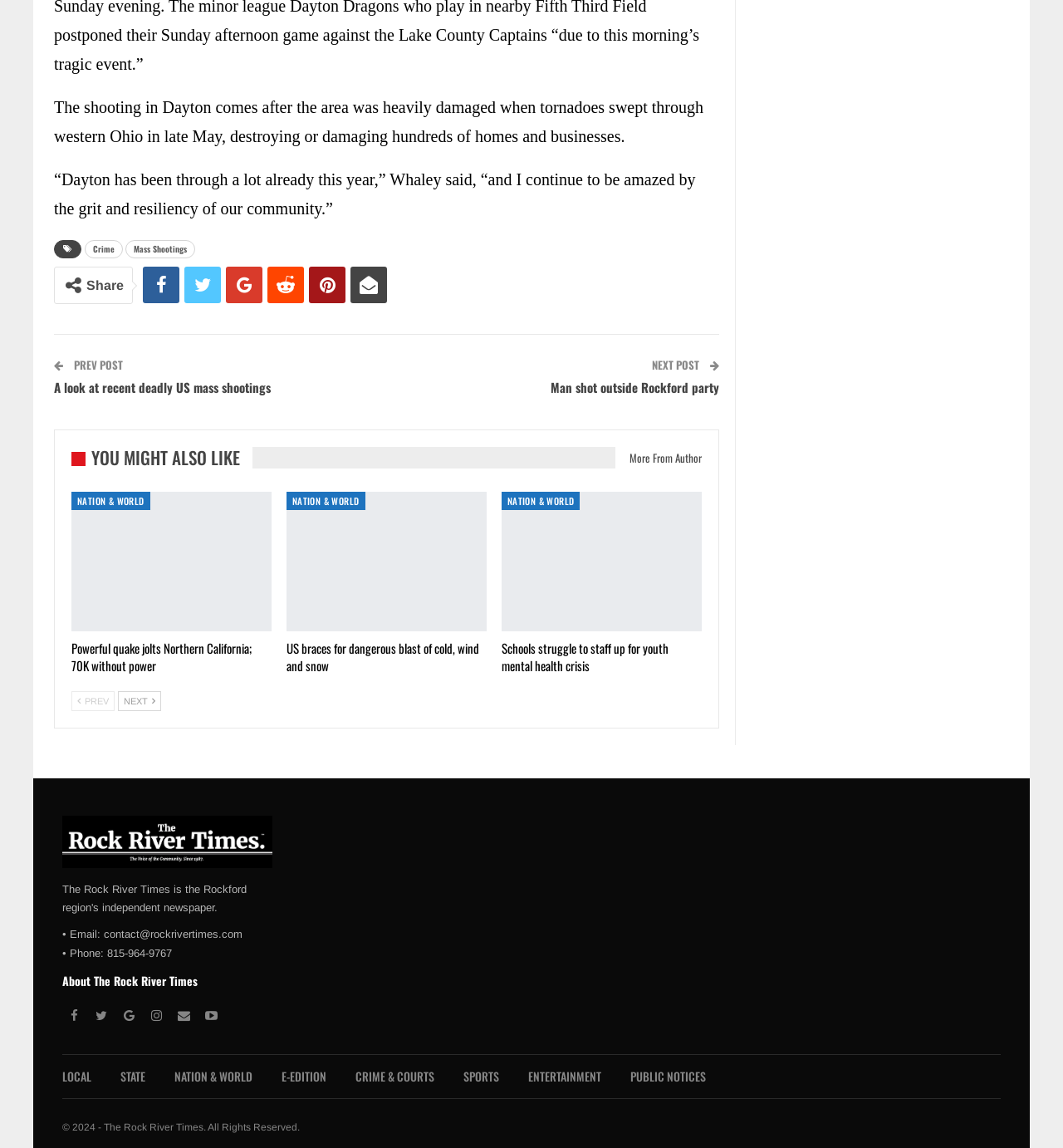Locate the bounding box coordinates of the element to click to perform the following action: 'Go to the 'LOCAL' news page'. The coordinates should be given as four float values between 0 and 1, in the form of [left, top, right, bottom].

[0.059, 0.93, 0.086, 0.945]